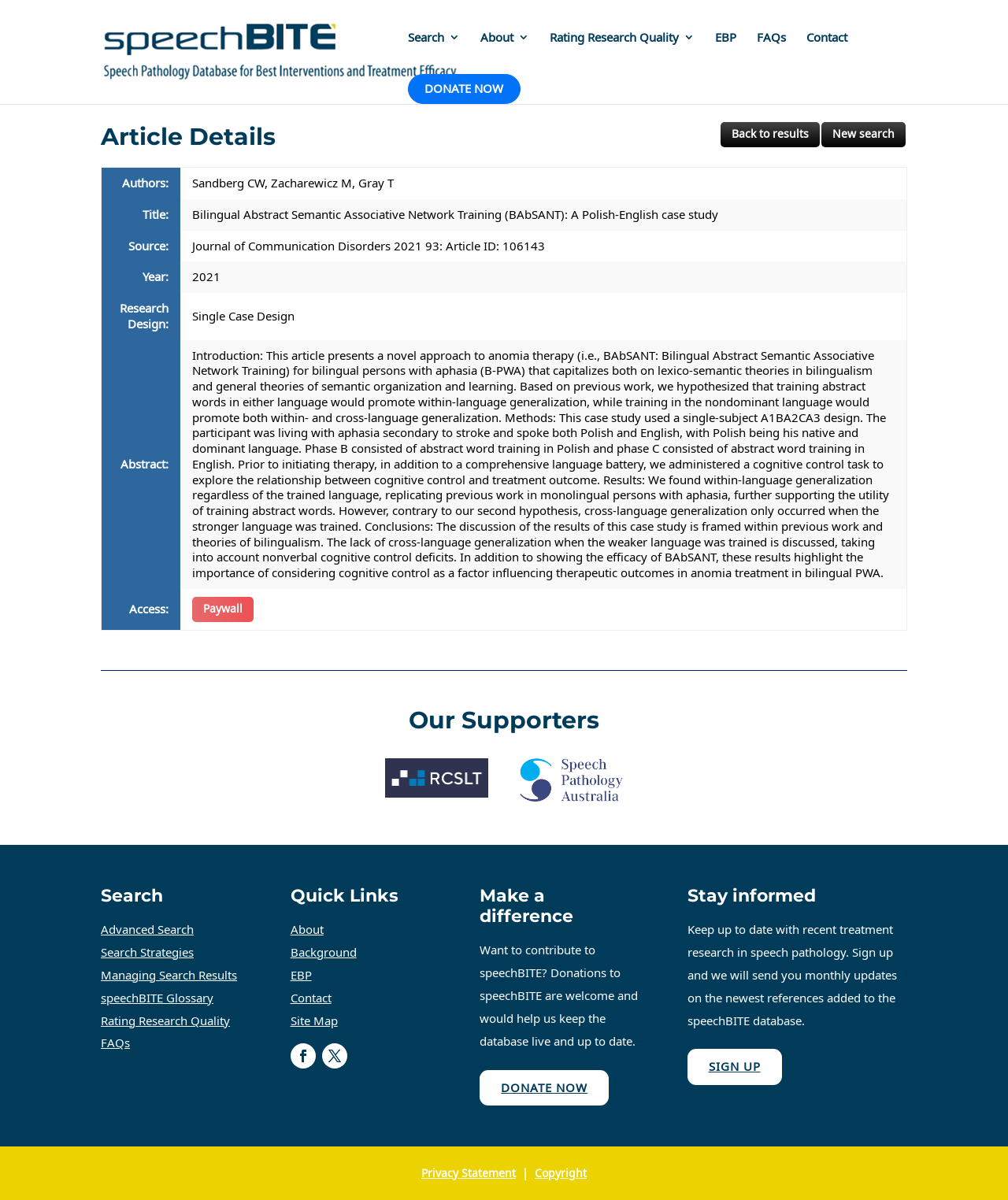Can you find the bounding box coordinates for the element to click on to achieve the instruction: "View article details"?

[0.1, 0.102, 0.715, 0.132]